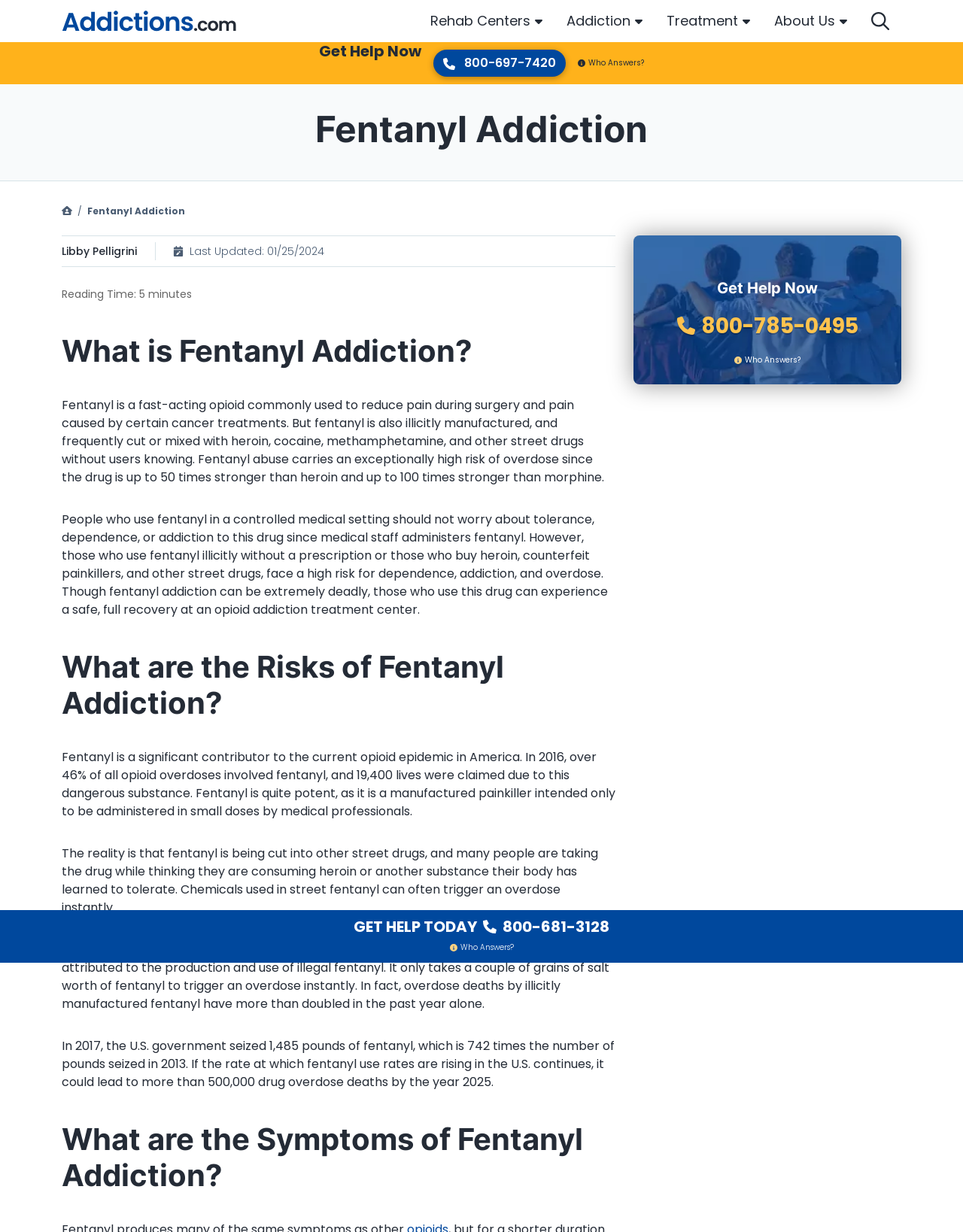What is the last updated date of the article?
Using the picture, provide a one-word or short phrase answer.

01/25/2024